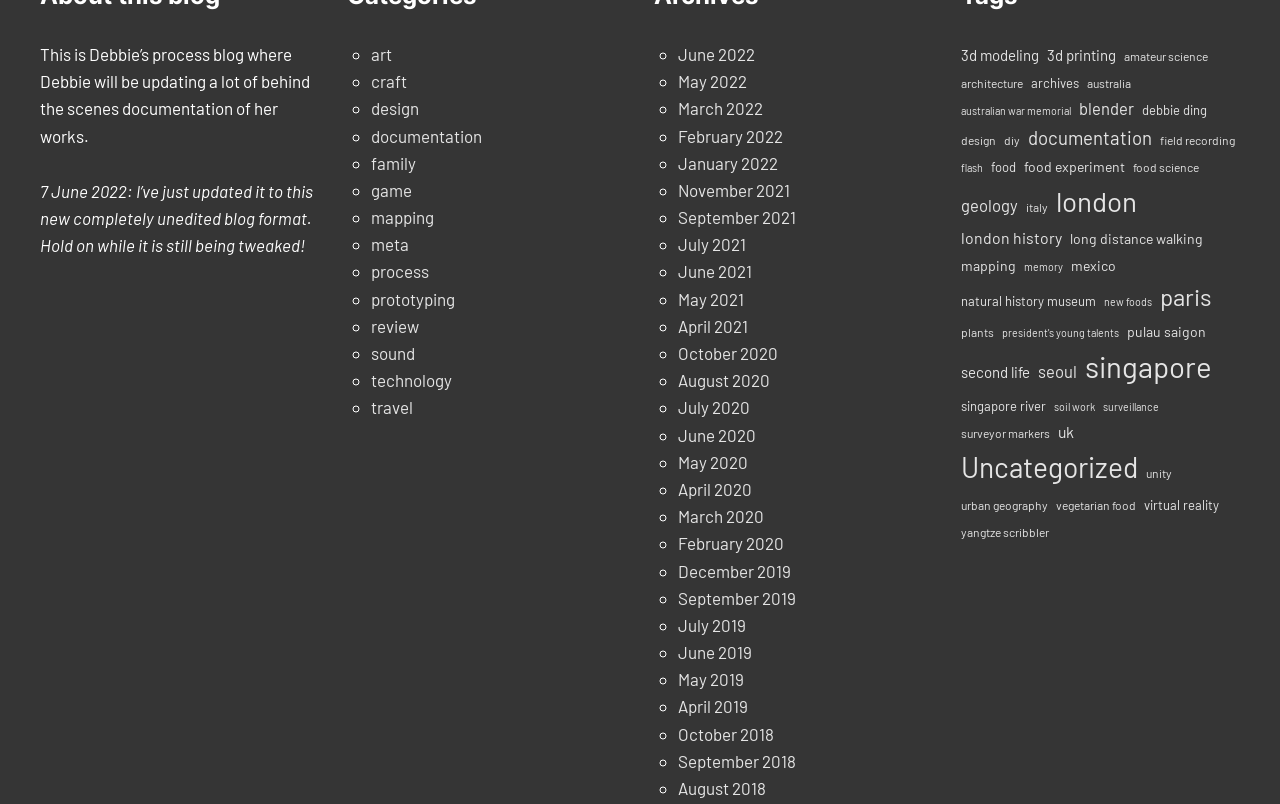Predict the bounding box of the UI element that fits this description: "August 2020".

[0.53, 0.46, 0.602, 0.485]